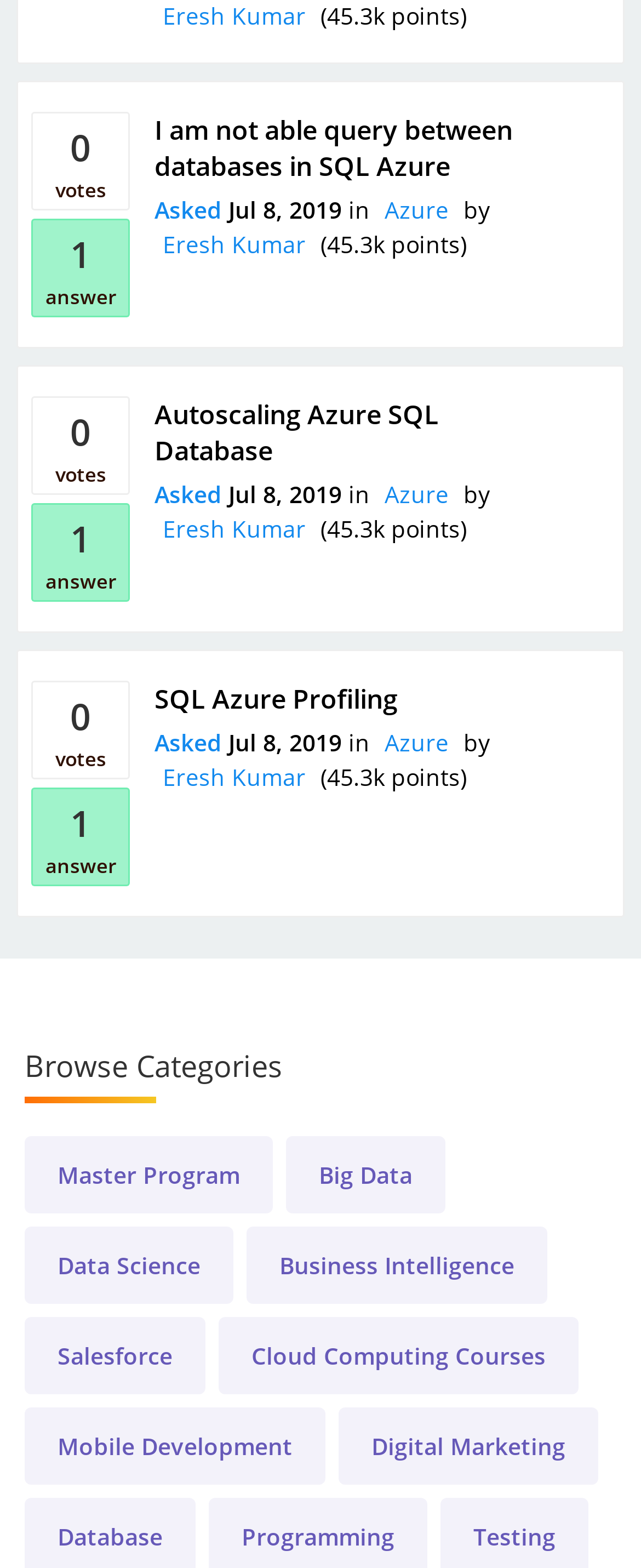Please reply with a single word or brief phrase to the question: 
What is the date of the second question?

Jul 8, 2019